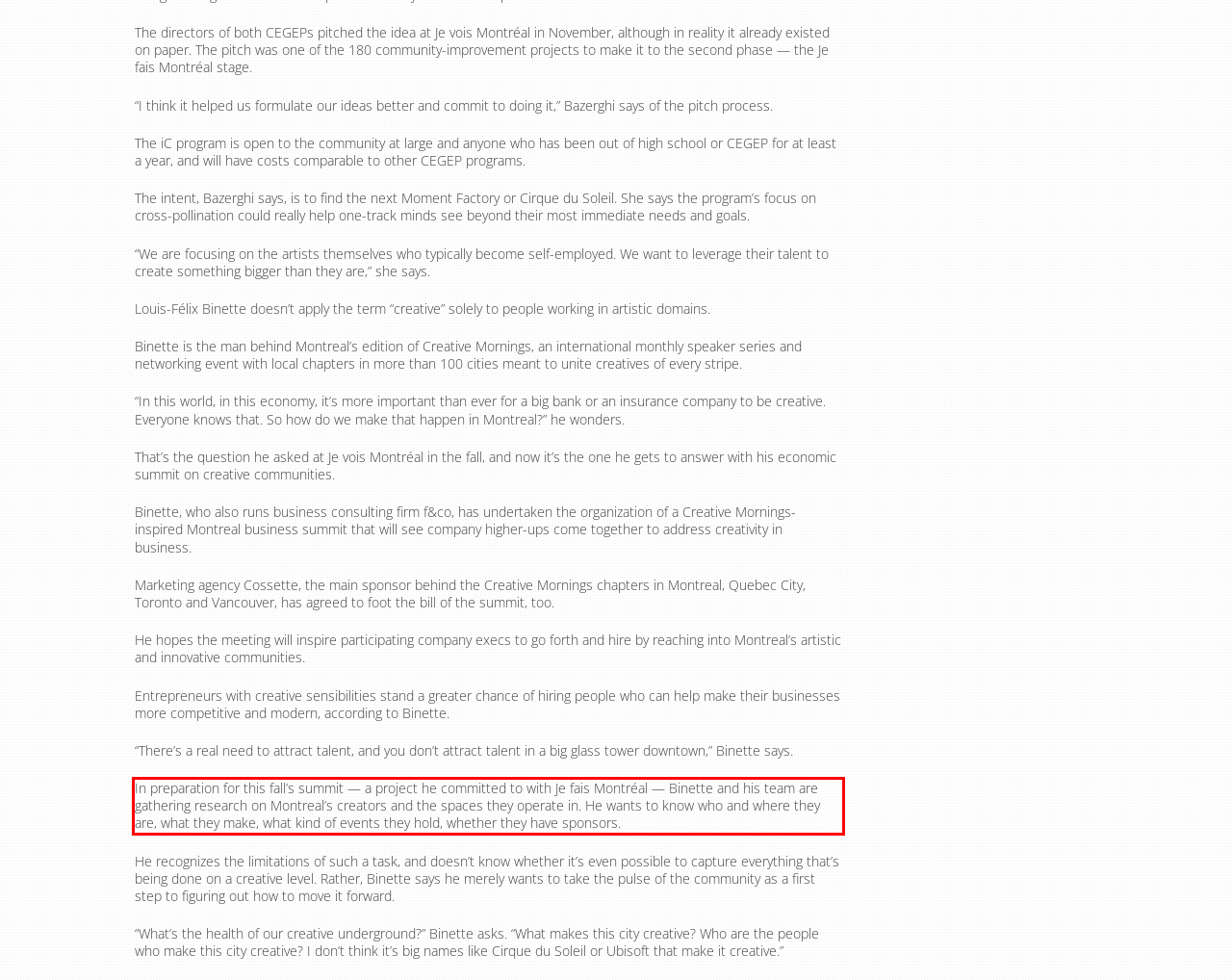Given a screenshot of a webpage containing a red rectangle bounding box, extract and provide the text content found within the red bounding box.

In preparation for this fall’s summit — a project he committed to with Je fais Montréal — Binette and his team are gathering research on Montreal’s creators and the spaces they operate in. He wants to know who and where they are, what they make, what kind of events they hold, whether they have sponsors.